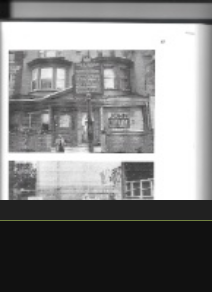Please give a concise answer to this question using a single word or phrase: 
What style is the building's architecture?

Mid-20th century